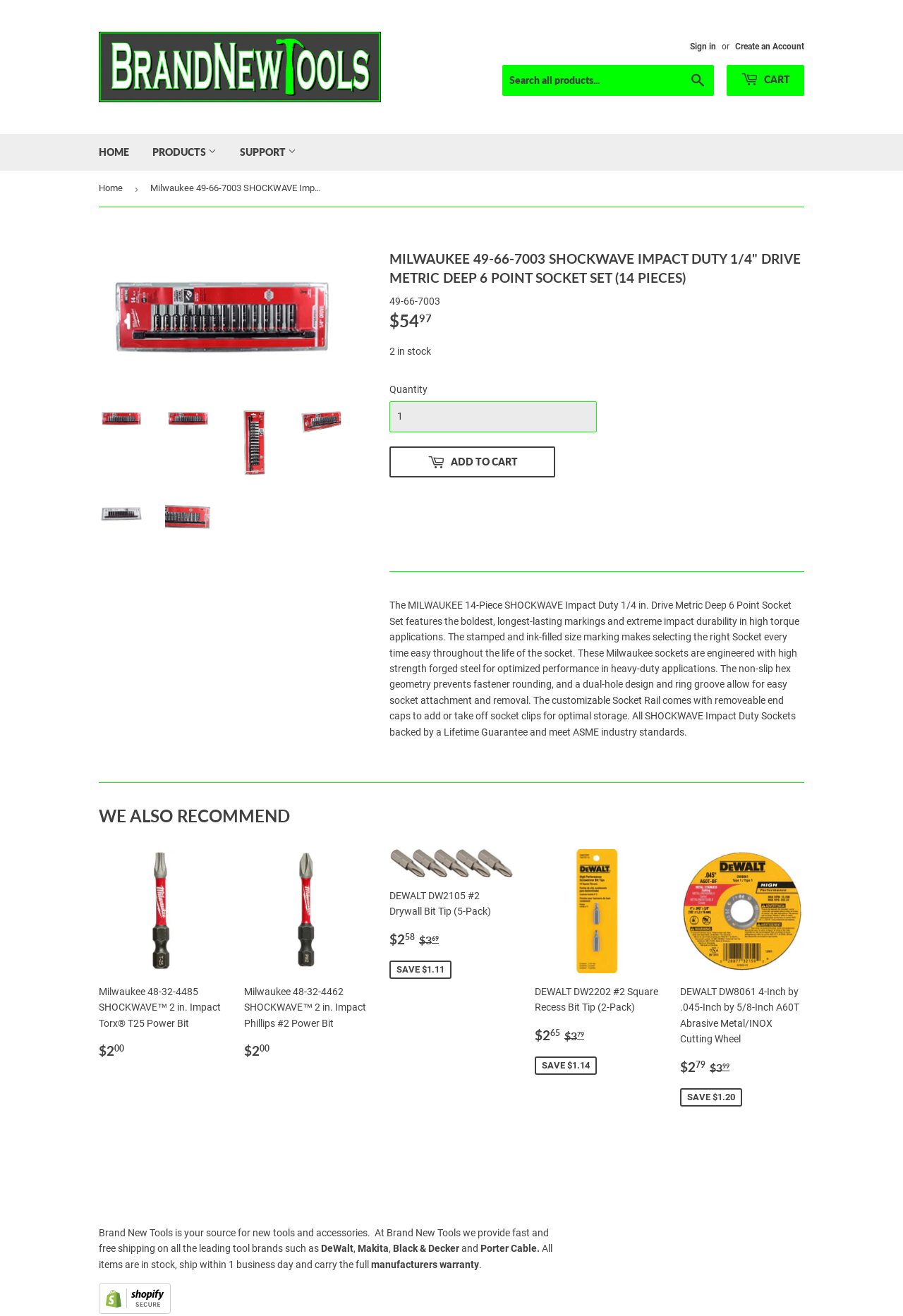Please specify the bounding box coordinates of the clickable region necessary for completing the following instruction: "Browse all of ICR repository". The coordinates must consist of four float numbers between 0 and 1, i.e., [left, top, right, bottom].

None